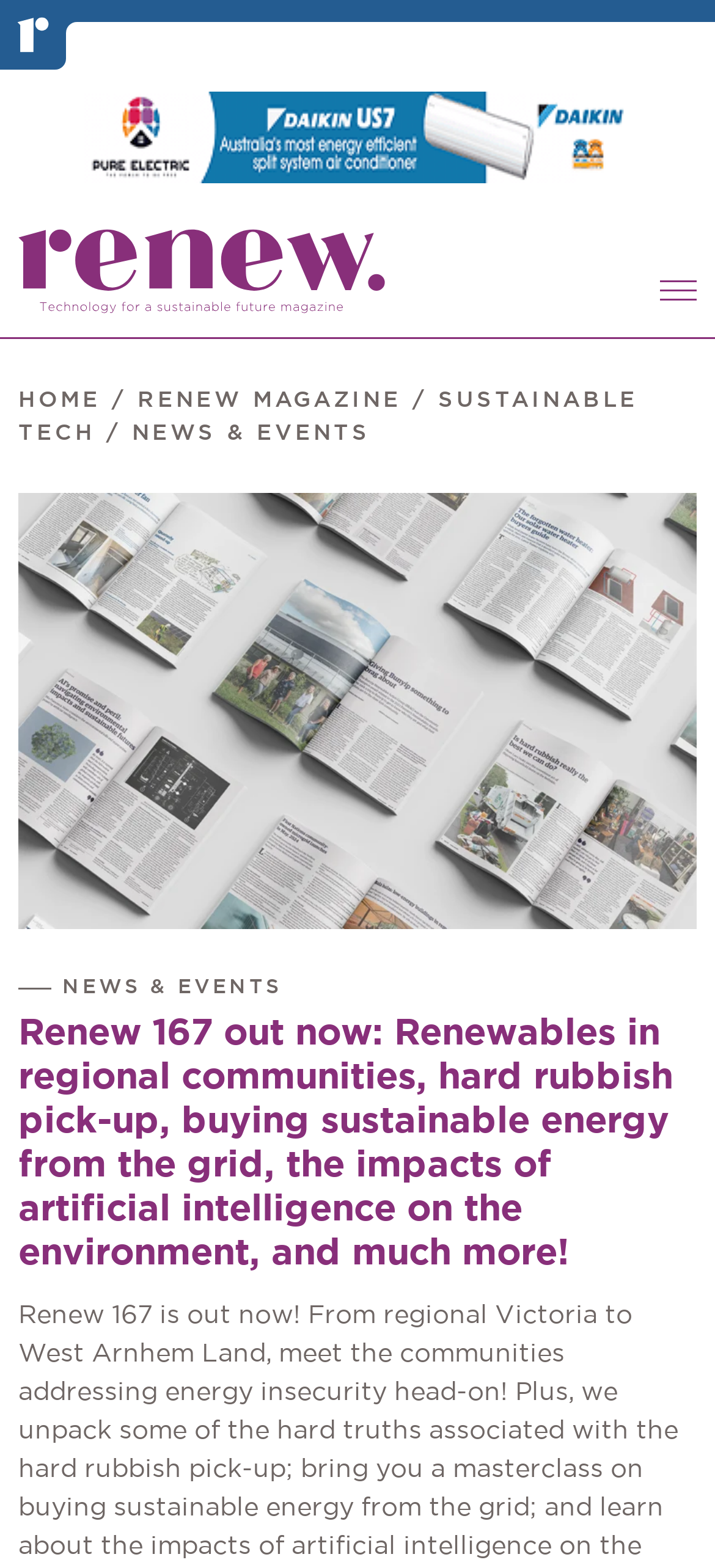Identify the bounding box coordinates of the element to click to follow this instruction: 'Toggle the menu'. Ensure the coordinates are four float values between 0 and 1, provided as [left, top, right, bottom].

[0.923, 0.173, 0.974, 0.196]